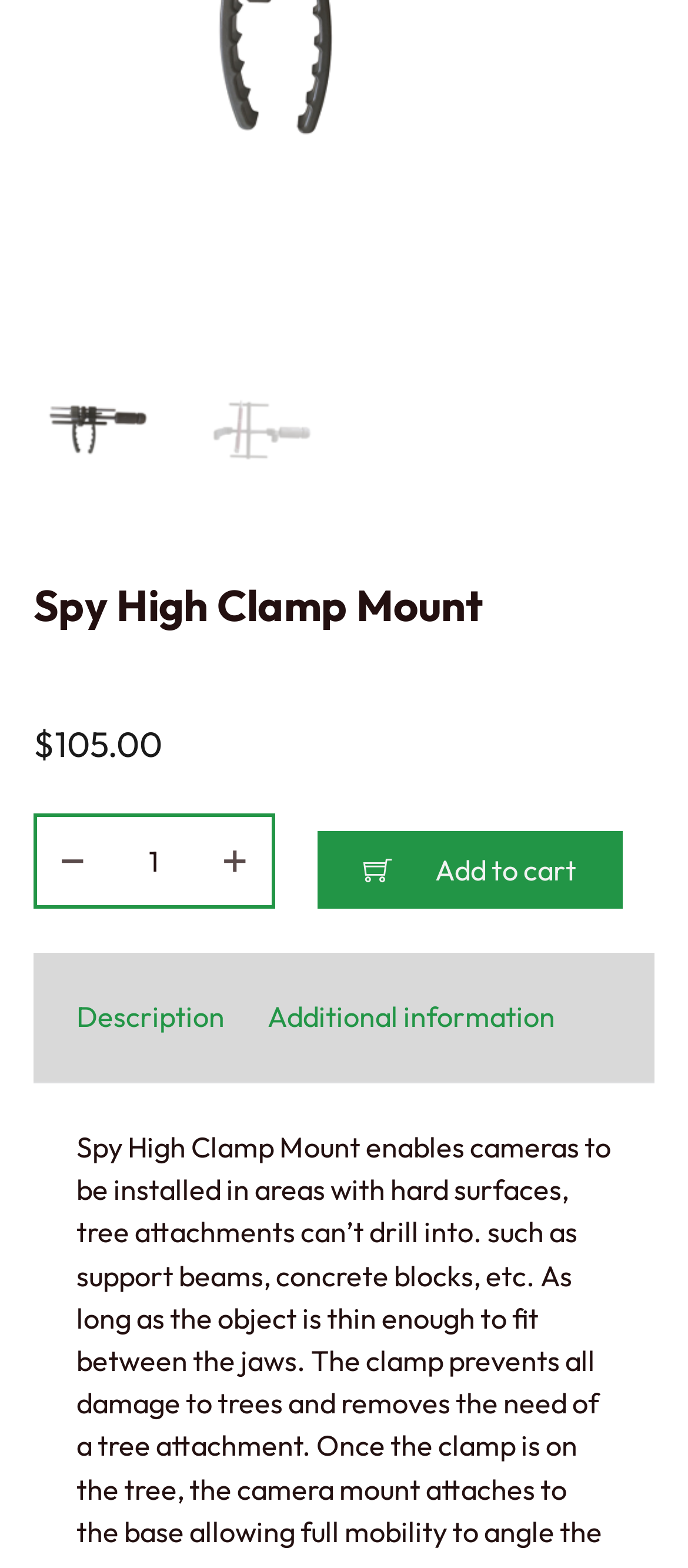Given the element description Add to cart, predict the bounding box coordinates for the UI element in the webpage screenshot. The format should be (top-left x, top-left y, bottom-right x, bottom-right y), and the values should be between 0 and 1.

[0.461, 0.53, 0.904, 0.58]